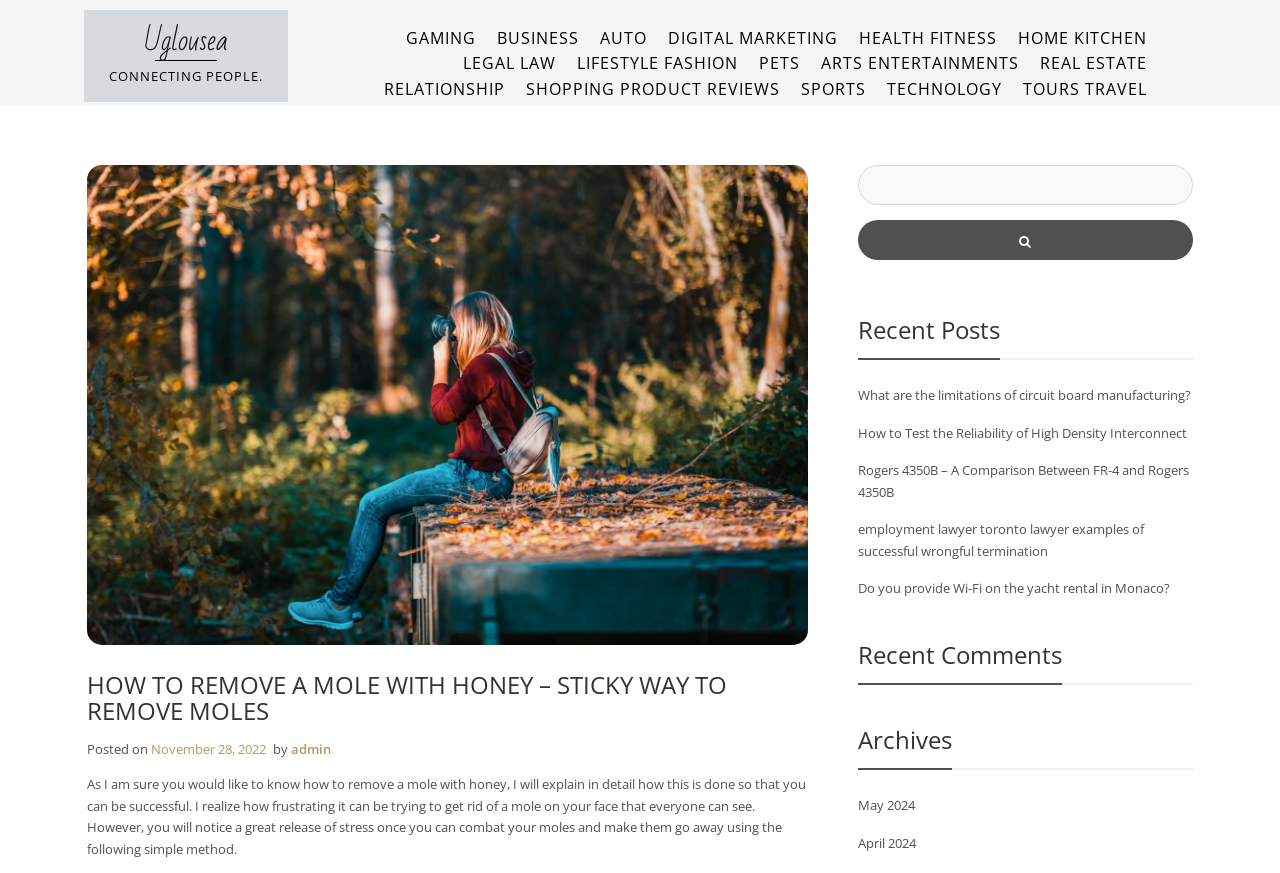Please identify the bounding box coordinates of the area that needs to be clicked to follow this instruction: "Click on the 'What are the limitations of circuit board manufacturing?' link".

[0.67, 0.443, 0.93, 0.463]